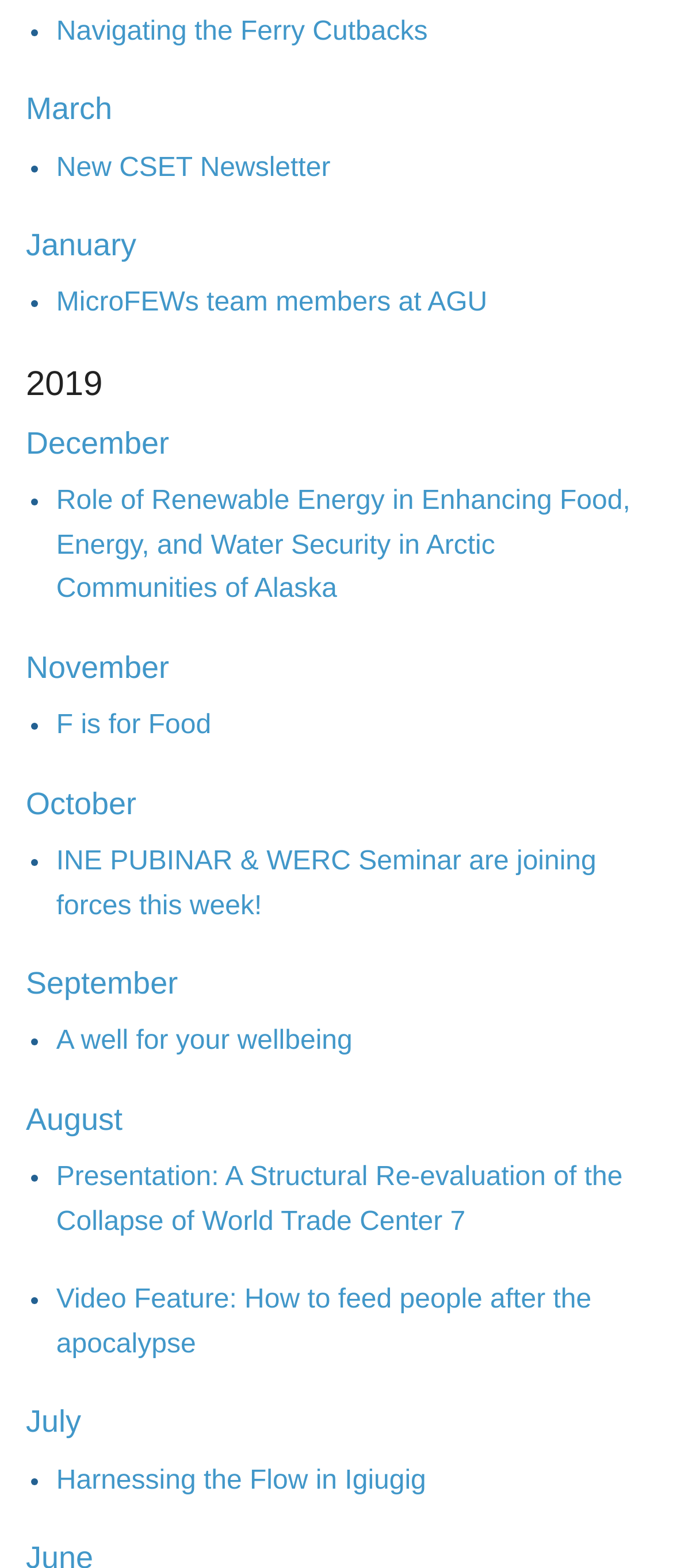Answer the following query concisely with a single word or phrase:
What is the title of the first link?

Navigating the Ferry Cutbacks